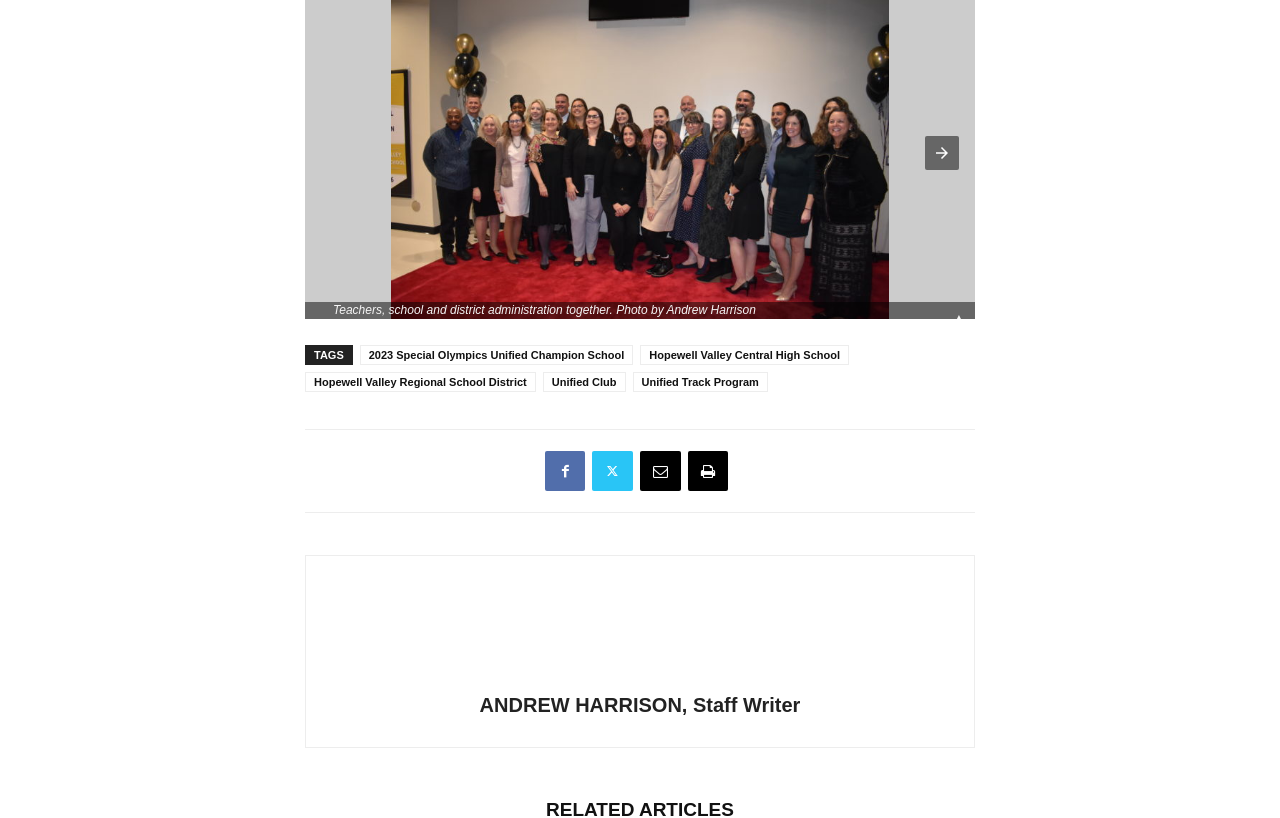Please identify the coordinates of the bounding box that should be clicked to fulfill this instruction: "View author's profile".

[0.375, 0.848, 0.625, 0.875]